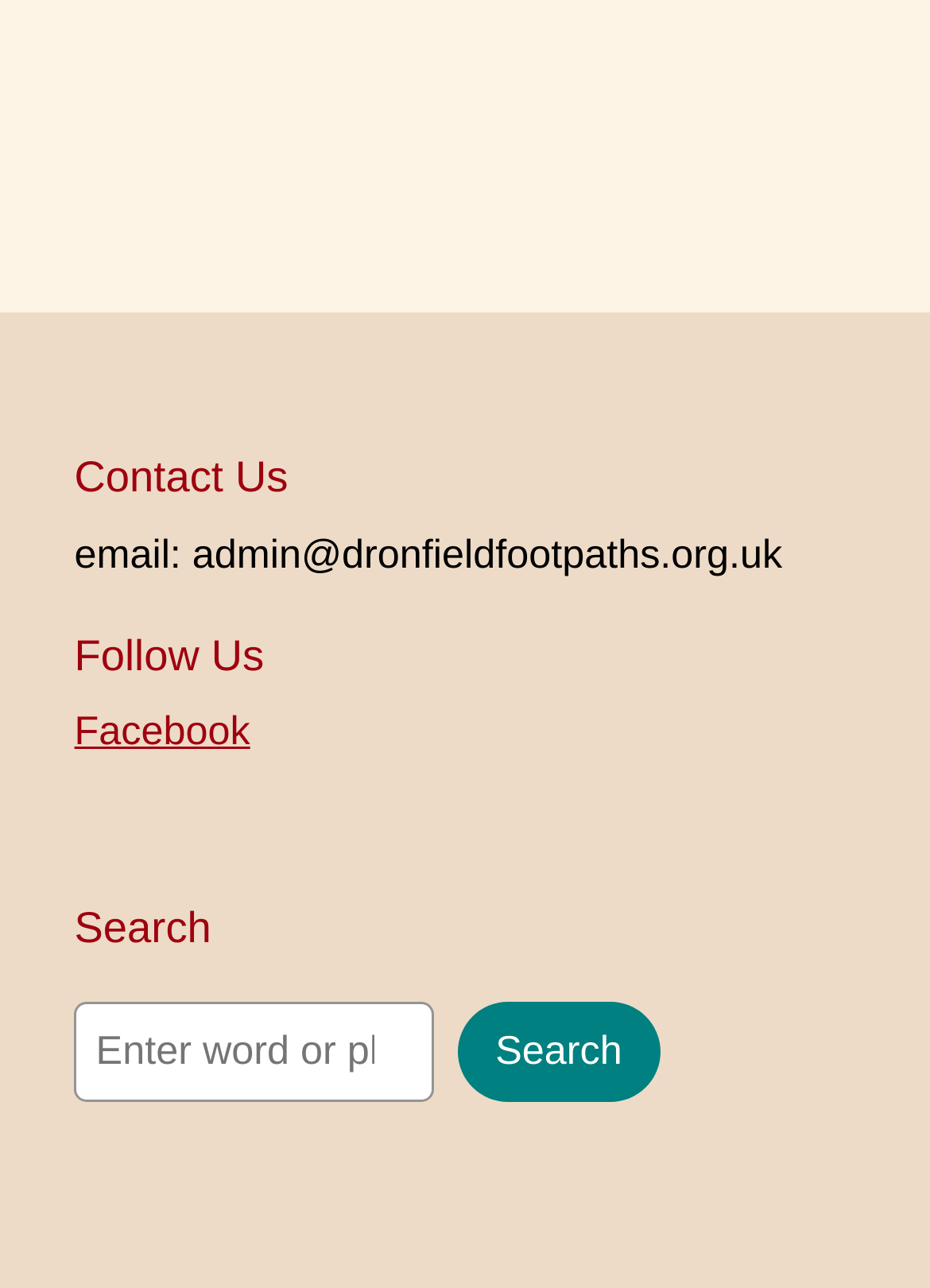Utilize the details in the image to give a detailed response to the question: What is the email address to contact?

The email address can be found in the 'Contact Us' section, which is a heading element located at the top of the webpage. Below this heading, there is a static text element that displays the email address.